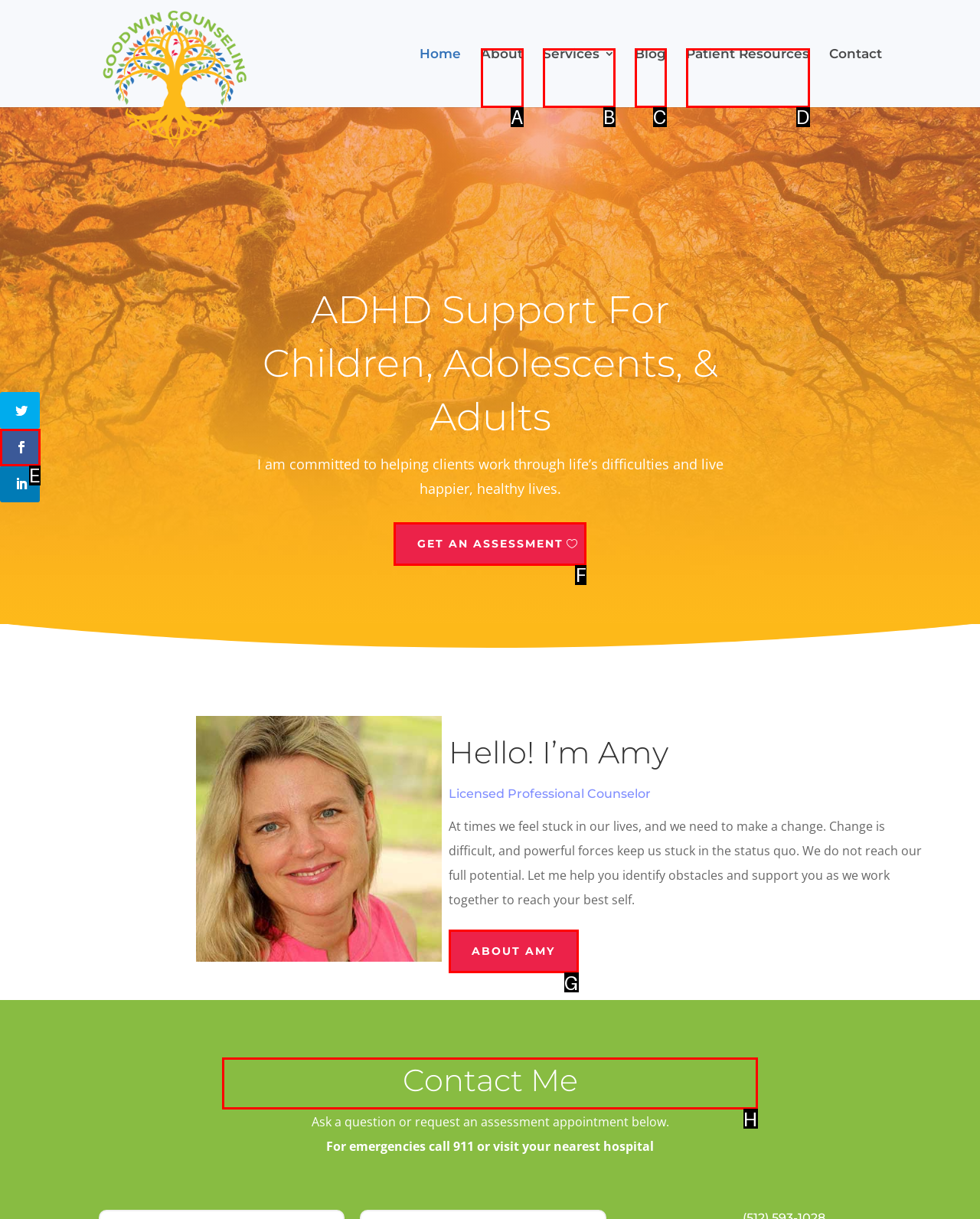Choose the HTML element that should be clicked to achieve this task: Read more about 'Erdogan, the Hizmet Movement, and the PREP School Crisis: Turkey Enters a New Power Struggle'
Respond with the letter of the correct choice.

None